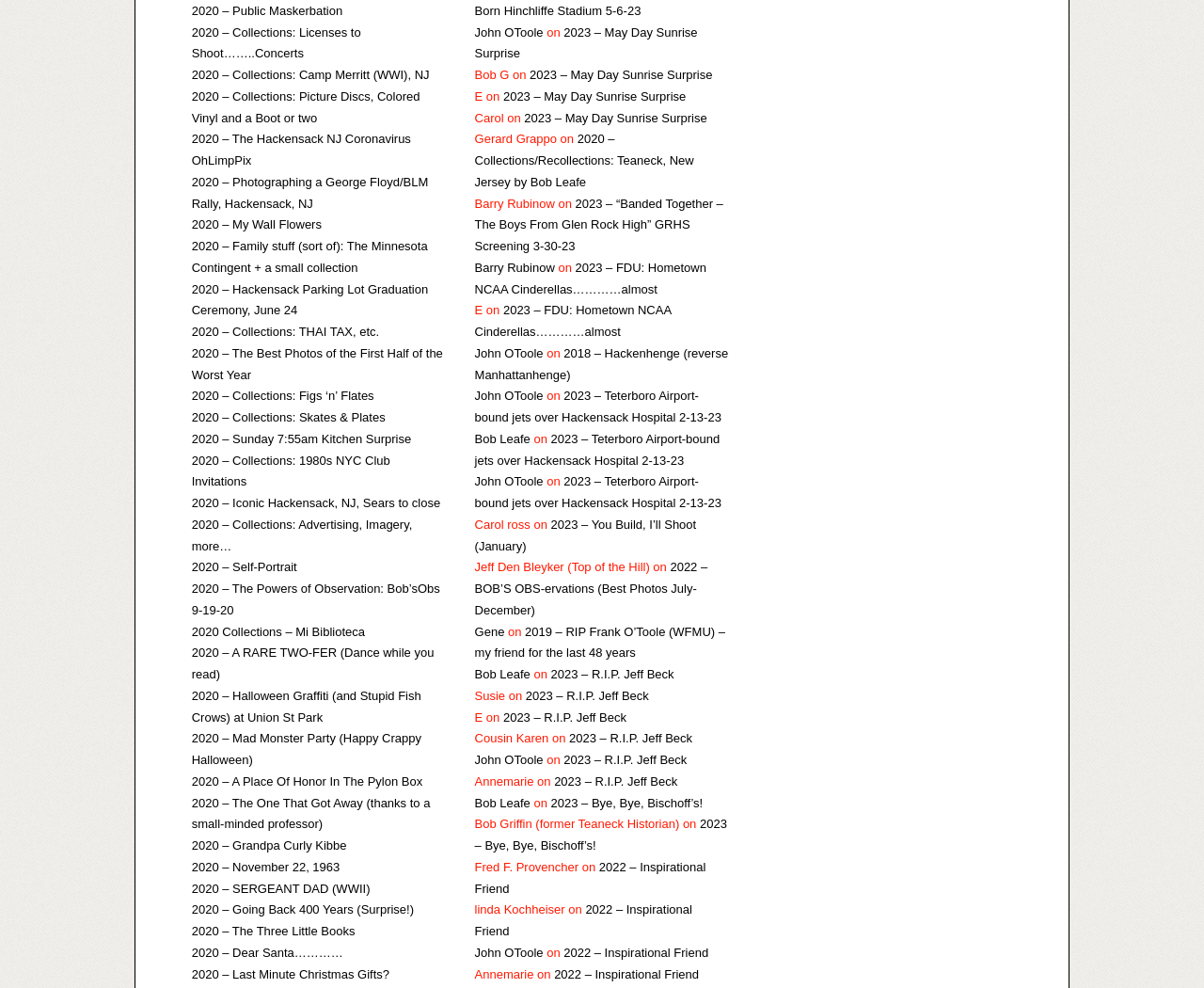Identify the bounding box coordinates for the UI element described as follows: Gene. Use the format (top-left x, top-left y, bottom-right x, bottom-right y) and ensure all values are floating point numbers between 0 and 1.

[0.394, 0.632, 0.419, 0.646]